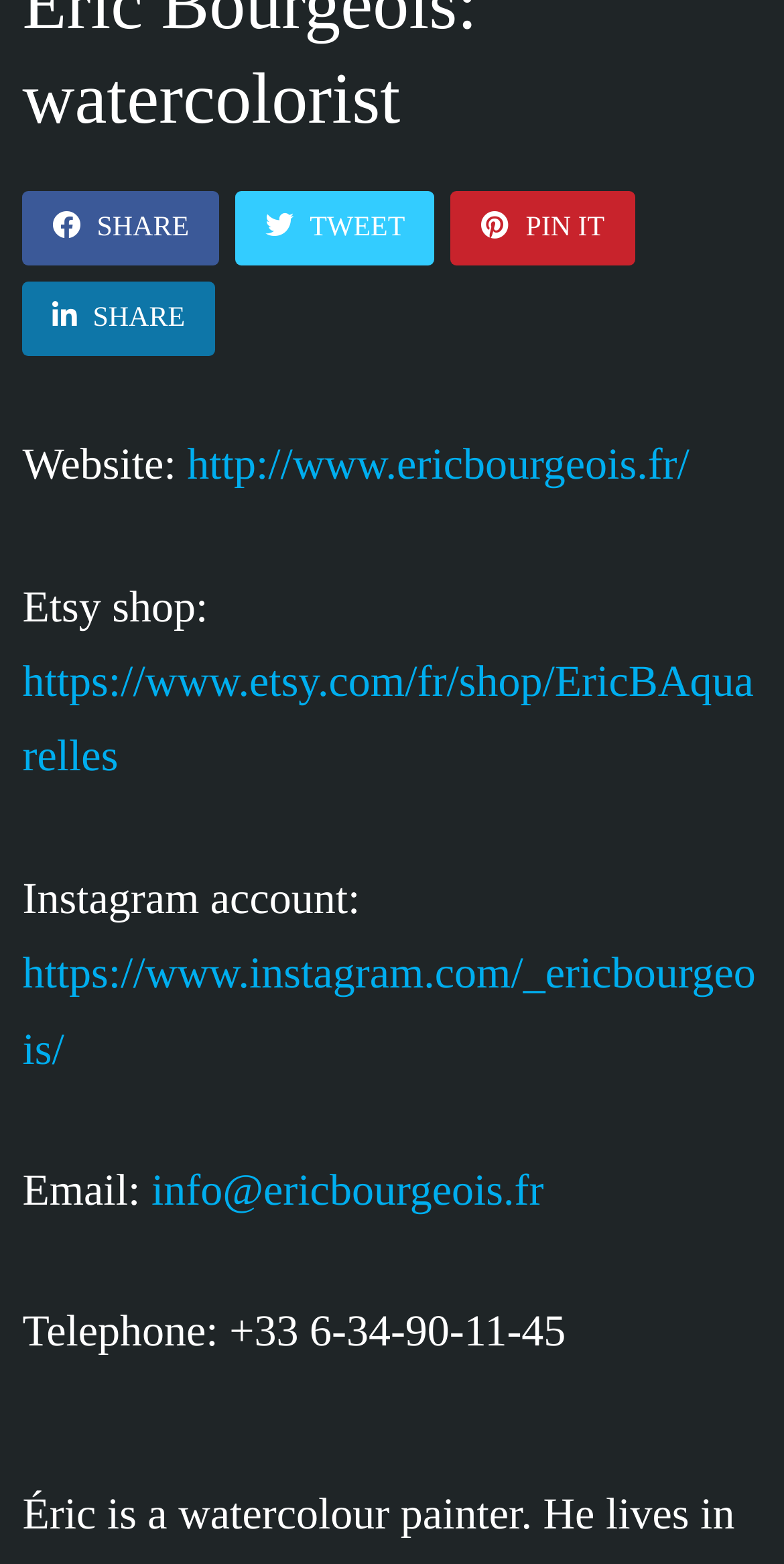Determine the bounding box coordinates of the clickable area required to perform the following instruction: "Call the phone number". The coordinates should be represented as four float numbers between 0 and 1: [left, top, right, bottom].

[0.029, 0.835, 0.722, 0.867]